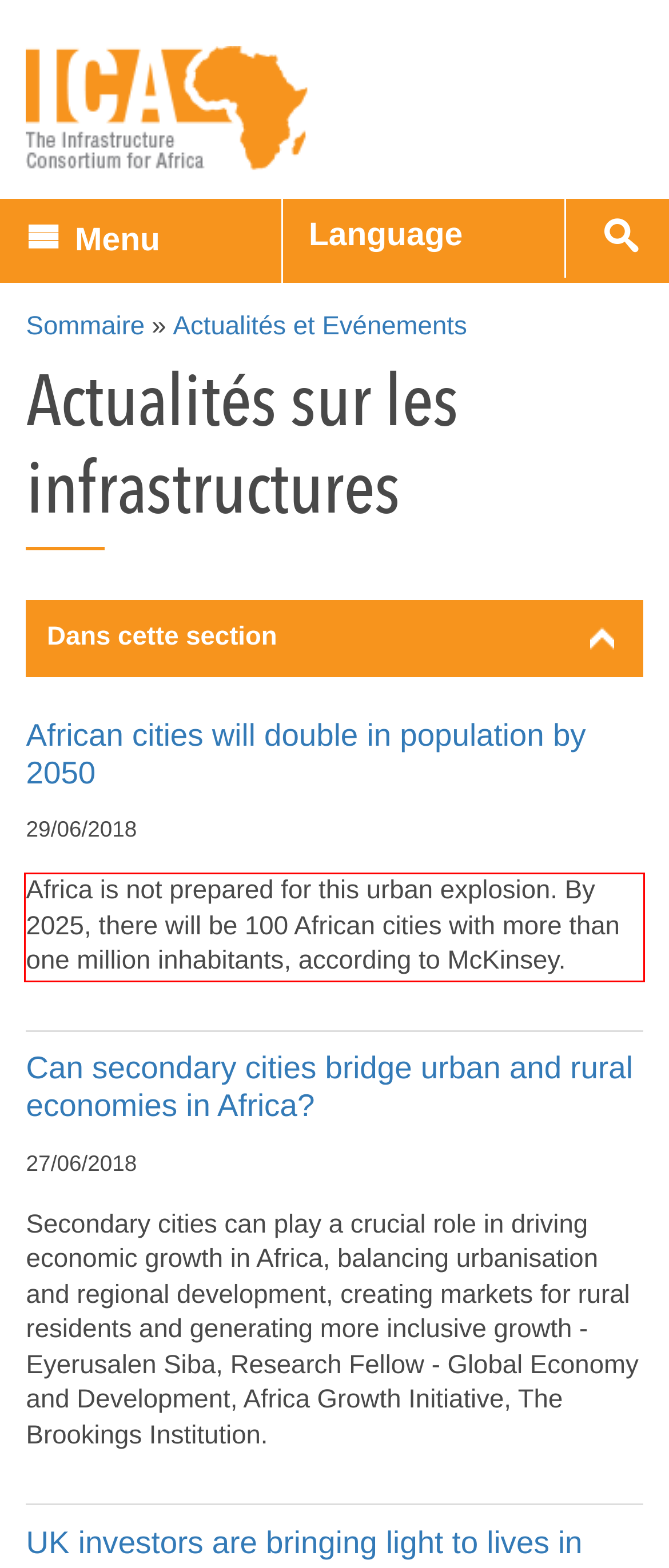Using the provided screenshot of a webpage, recognize the text inside the red rectangle bounding box by performing OCR.

Africa is not prepared for this urban explosion. By 2025, there will be 100 African cities with more than one million inhabitants, according to McKinsey.